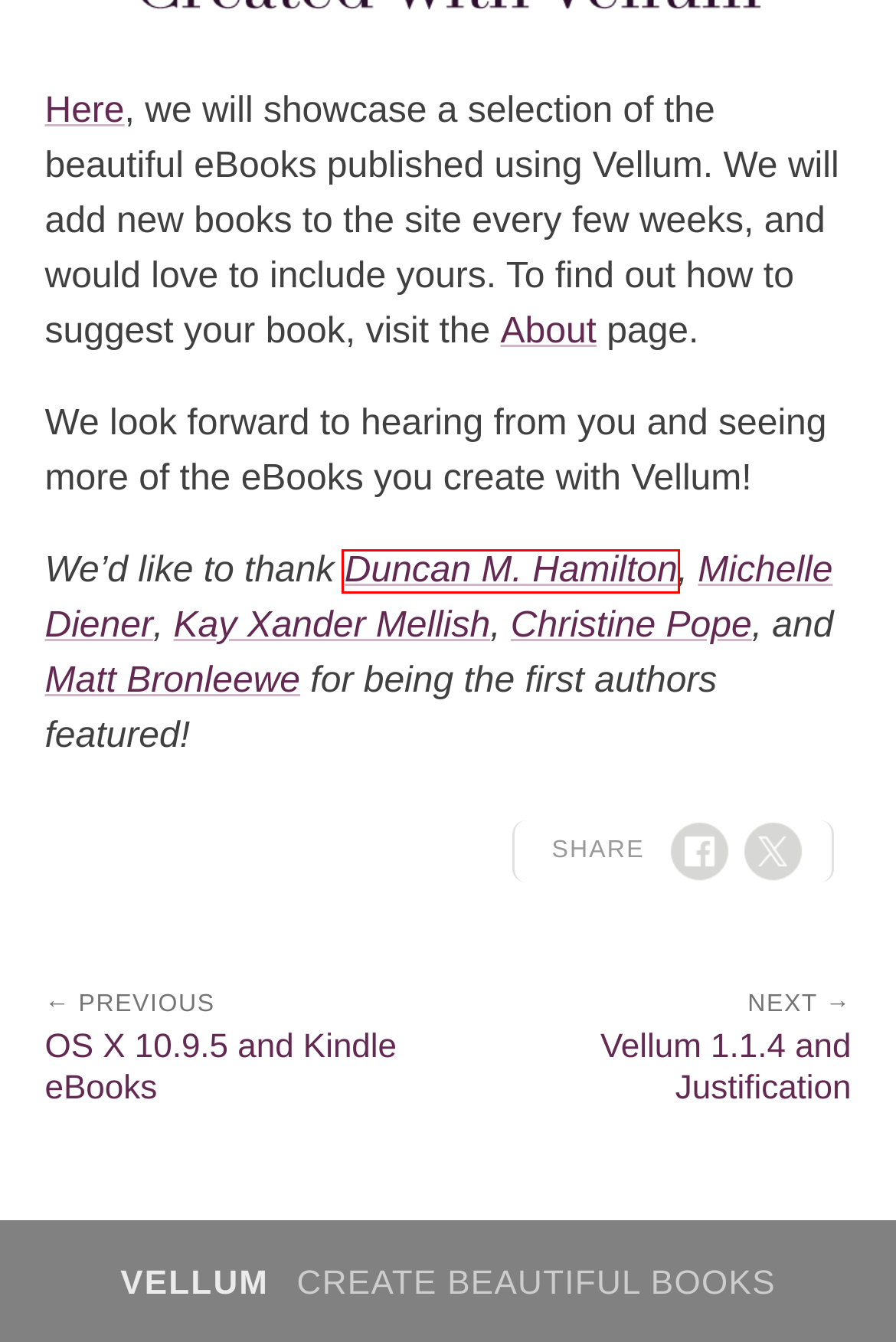You are looking at a screenshot of a webpage with a red bounding box around an element. Determine the best matching webpage description for the new webpage resulting from clicking the element in the red bounding box. Here are the descriptions:
A. Vellum 1.1.4 and Justification – Vellum Blog
B. About : Created with Vellum
C. Vellum Blog – Updates and Tips about Vellum
D. OS X 10.9.5 and Kindle eBooks – Vellum Blog
E. Vellum | Create Beautiful Books
F. Darkangel : Created with Vellum
G. The Tattered Banner : Created with Vellum
H. How to Live in Denmark : Created with Vellum

G